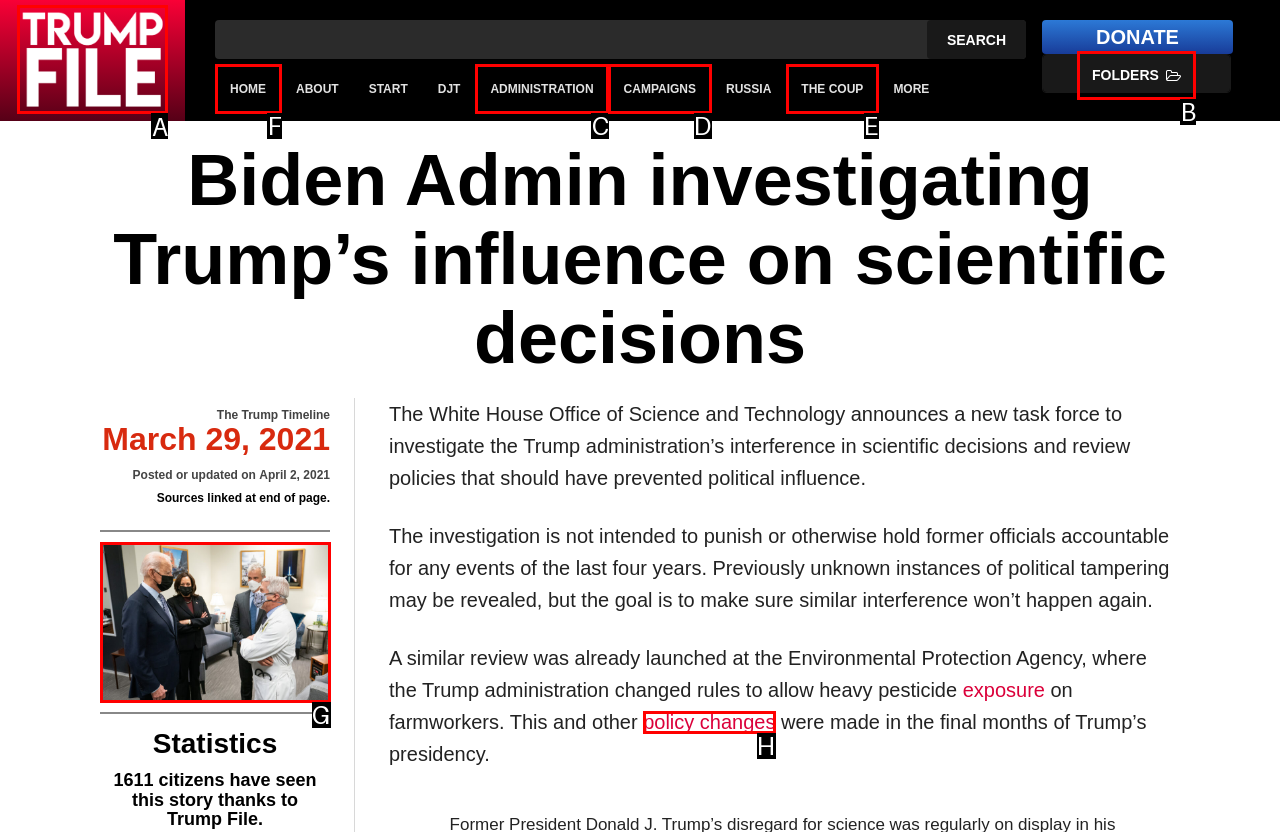Identify the appropriate lettered option to execute the following task: Go to the home page
Respond with the letter of the selected choice.

F